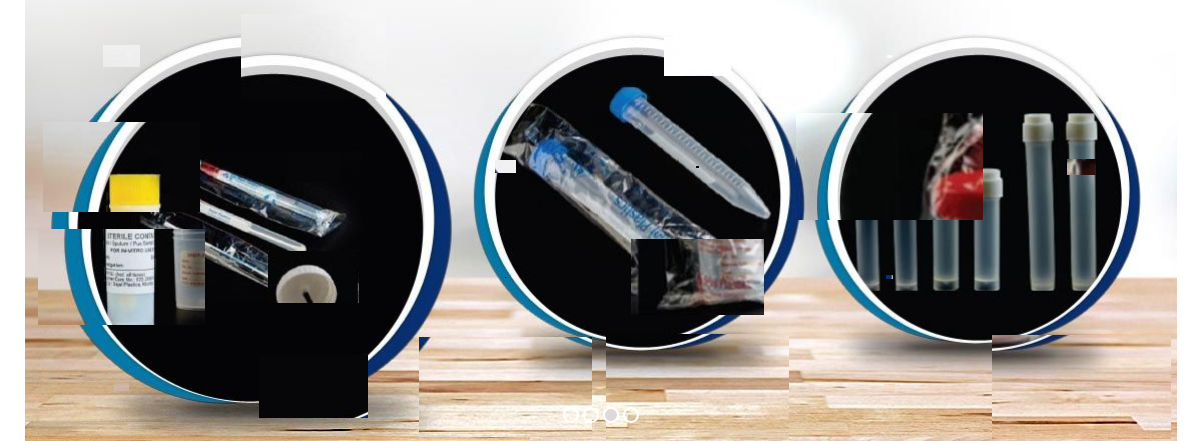Convey all the details present in the image.

This image showcases a collection of medical disposable products prominently displayed in three circular frames set against a dark background. The left frame contains a sterile container featuring a clear lid and a yellow label, surrounded by various pipettes. The center frame highlights a transparent pipette with blue markings next to a plastic transfer pipette, emphasizing the precision and functionality of these medical tools. The right frame presents several clear vials with colored caps, illustrating the variety of storage solutions offered. All items are set on a wooden surface, enhancing the visual appeal and providing context to the products' medical and laboratory uses.